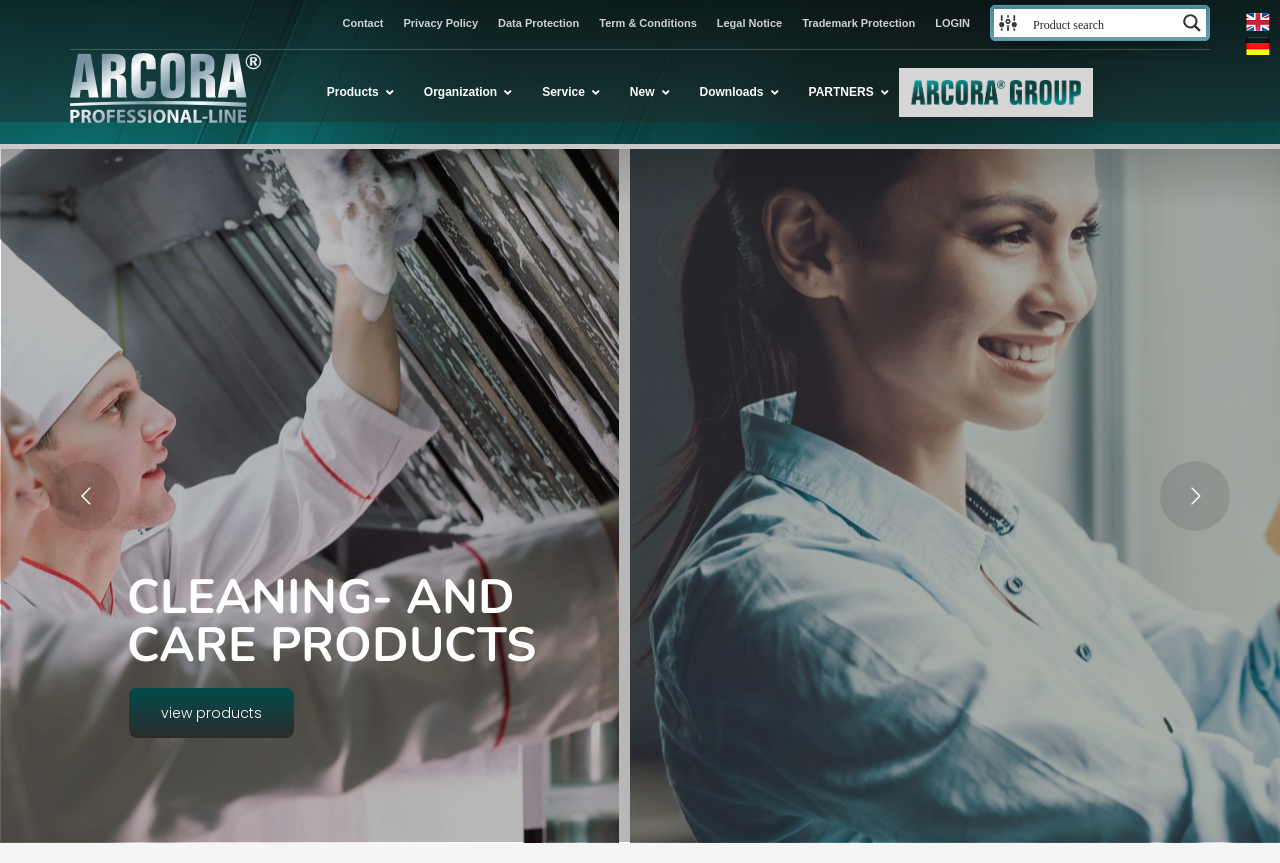Please locate the bounding box coordinates of the element that needs to be clicked to achieve the following instruction: "Go to Products page". The coordinates should be four float numbers between 0 and 1, i.e., [left, top, right, bottom].

[0.24, 0.08, 0.315, 0.135]